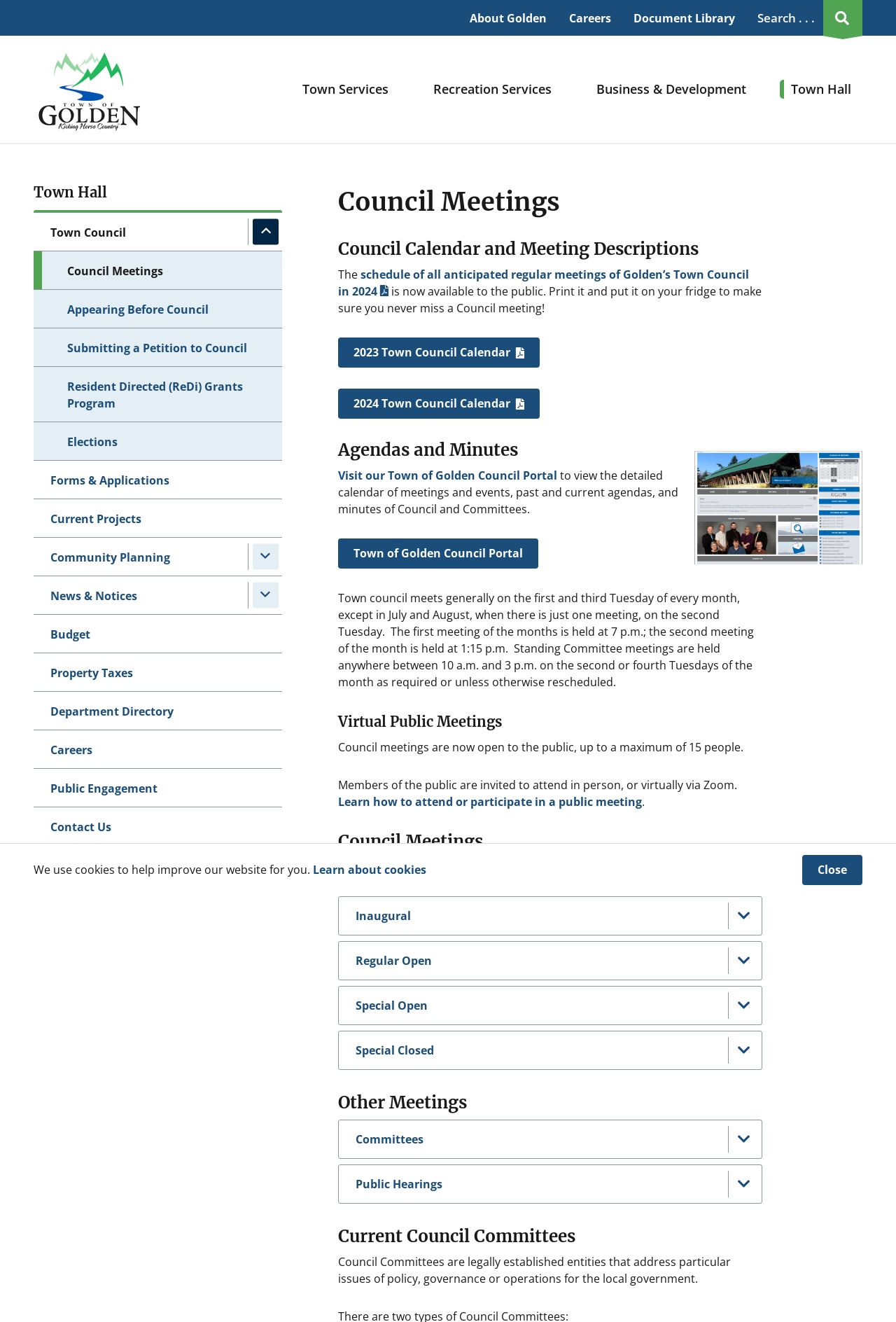Reply to the question with a single word or phrase:
What is the purpose of the Virtual Public Meetings?

To allow public participation